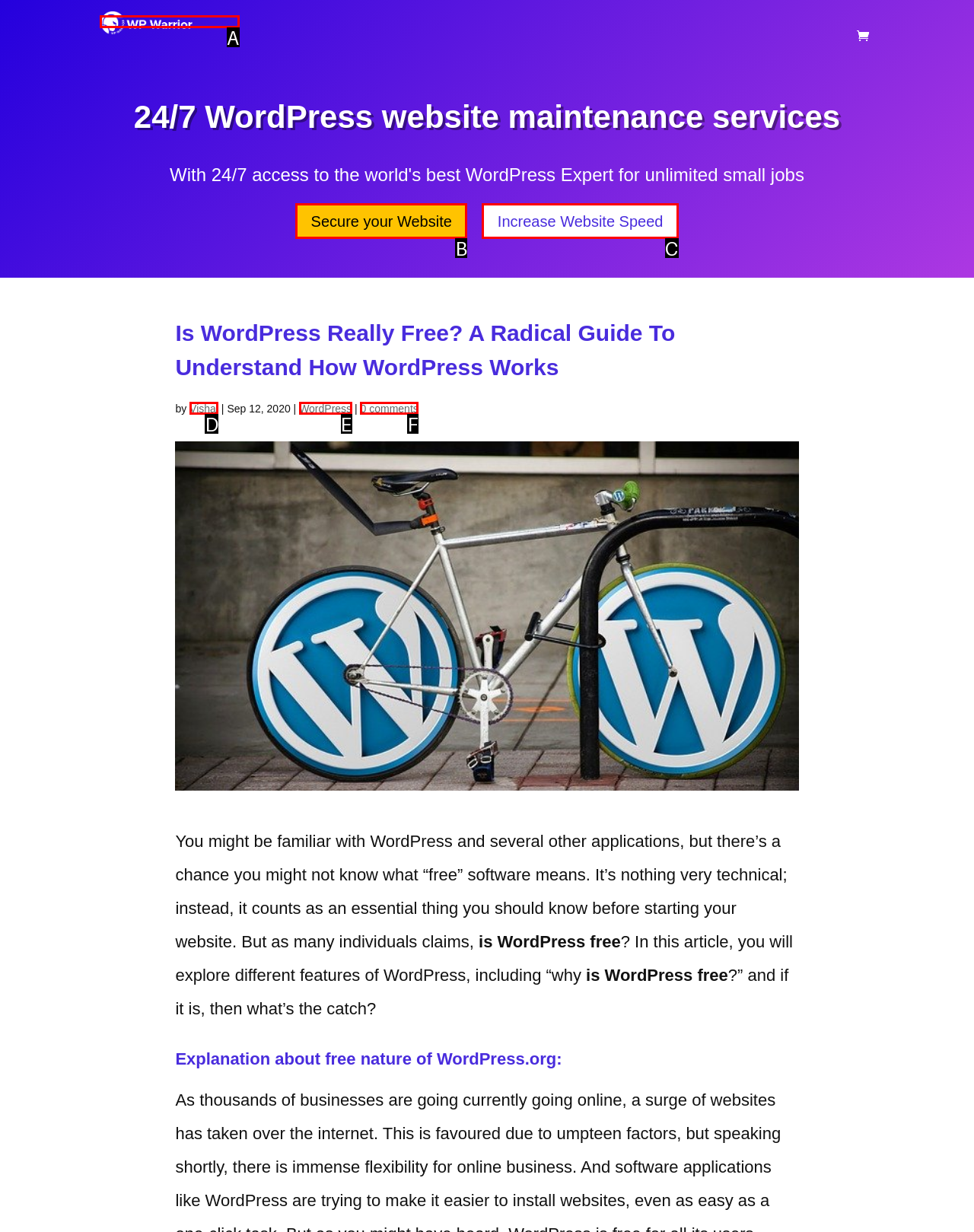From the choices given, find the HTML element that matches this description: Secure your Website. Answer with the letter of the selected option directly.

B